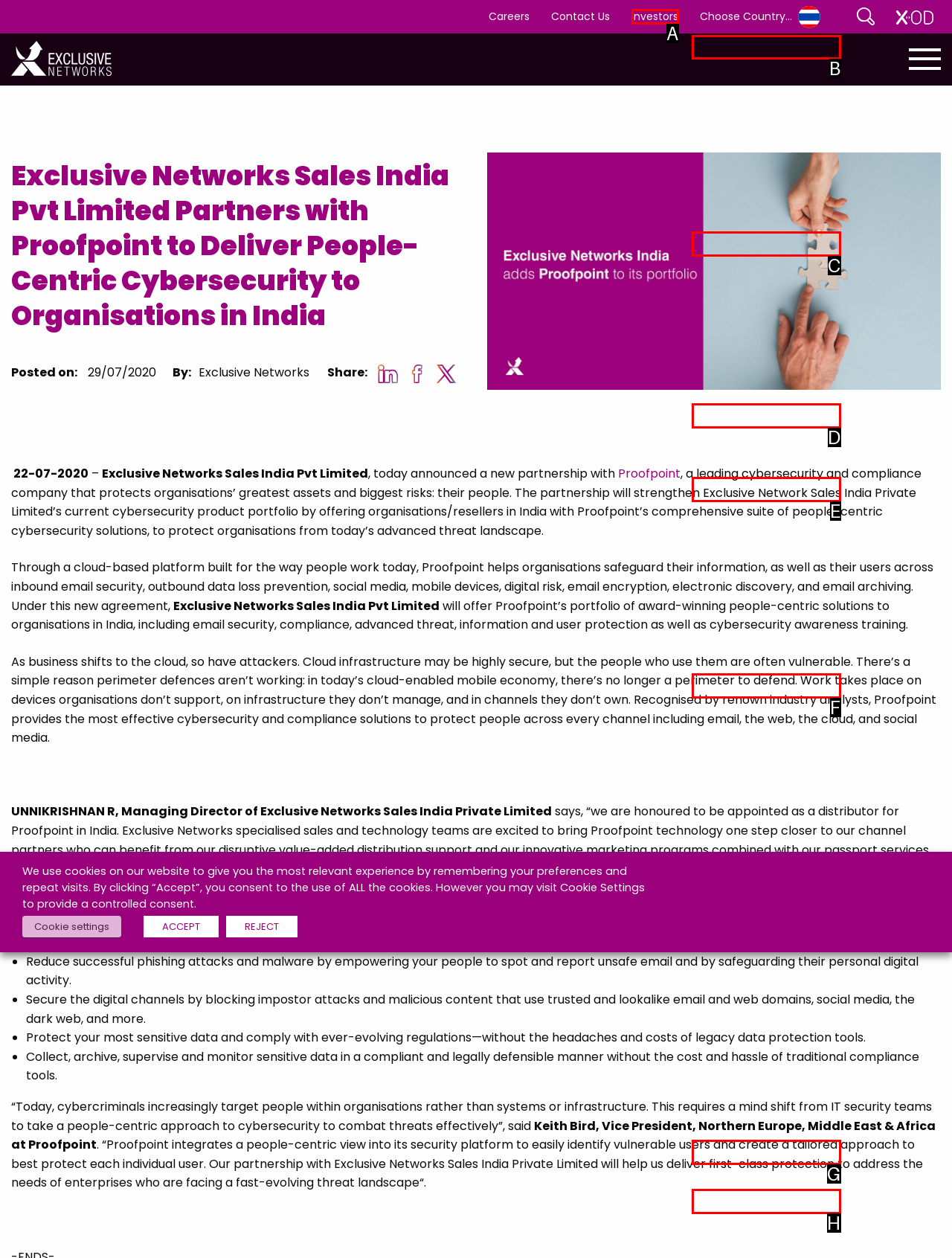Please indicate which HTML element should be clicked to fulfill the following task: View the Exclusive Networks Global page. Provide the letter of the selected option.

B